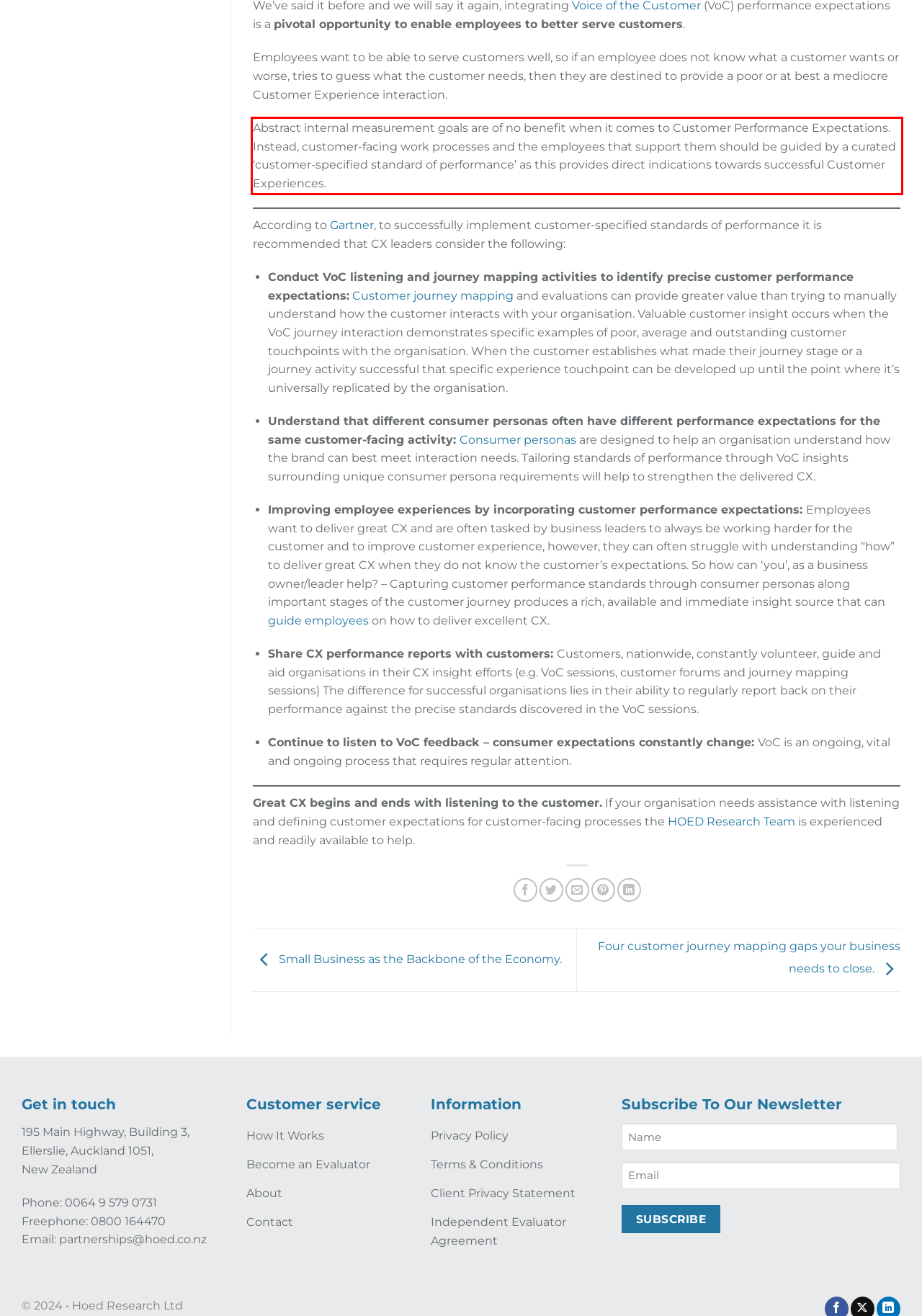Please take the screenshot of the webpage, find the red bounding box, and generate the text content that is within this red bounding box.

Abstract internal measurement goals are of no benefit when it comes to Customer Performance Expectations. Instead, customer-facing work processes and the employees that support them should be guided by a curated ‘customer-specified standard of performance’ as this provides direct indications towards successful Customer Experiences.